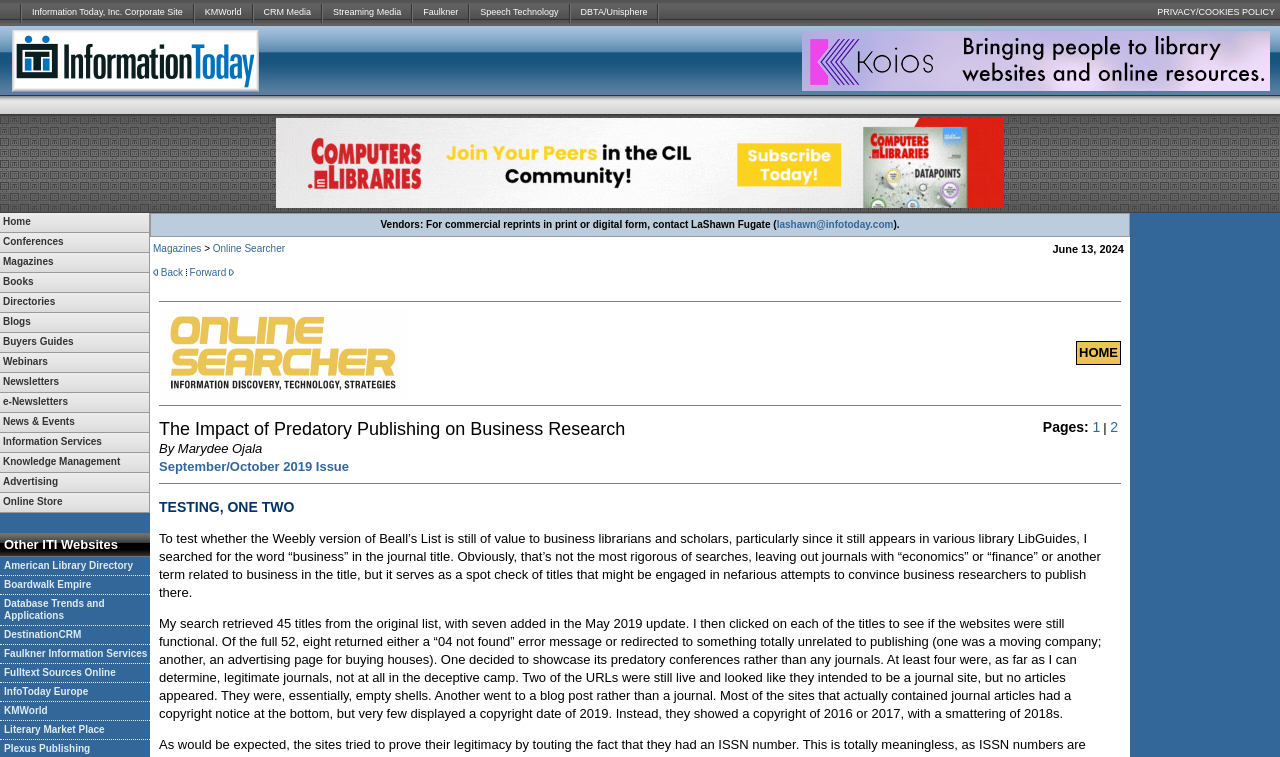Please identify the bounding box coordinates of the region to click in order to complete the given instruction: "Click Advertisement". The coordinates should be four float numbers between 0 and 1, i.e., [left, top, right, bottom].

[0.627, 0.041, 0.992, 0.12]